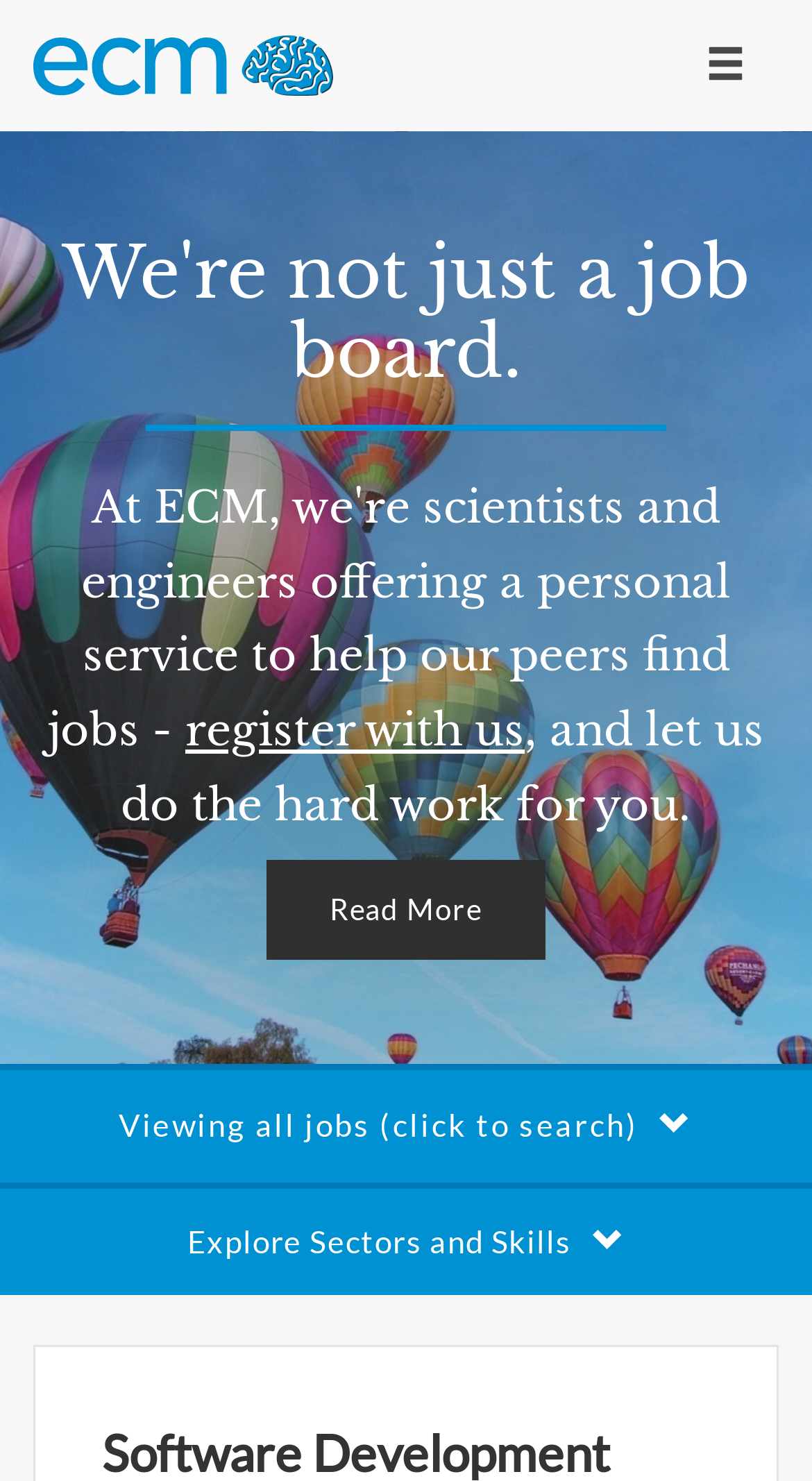What is the relationship between the 'Read More' link and the preceding text?
Please look at the screenshot and answer in one word or a short phrase.

it provides more information